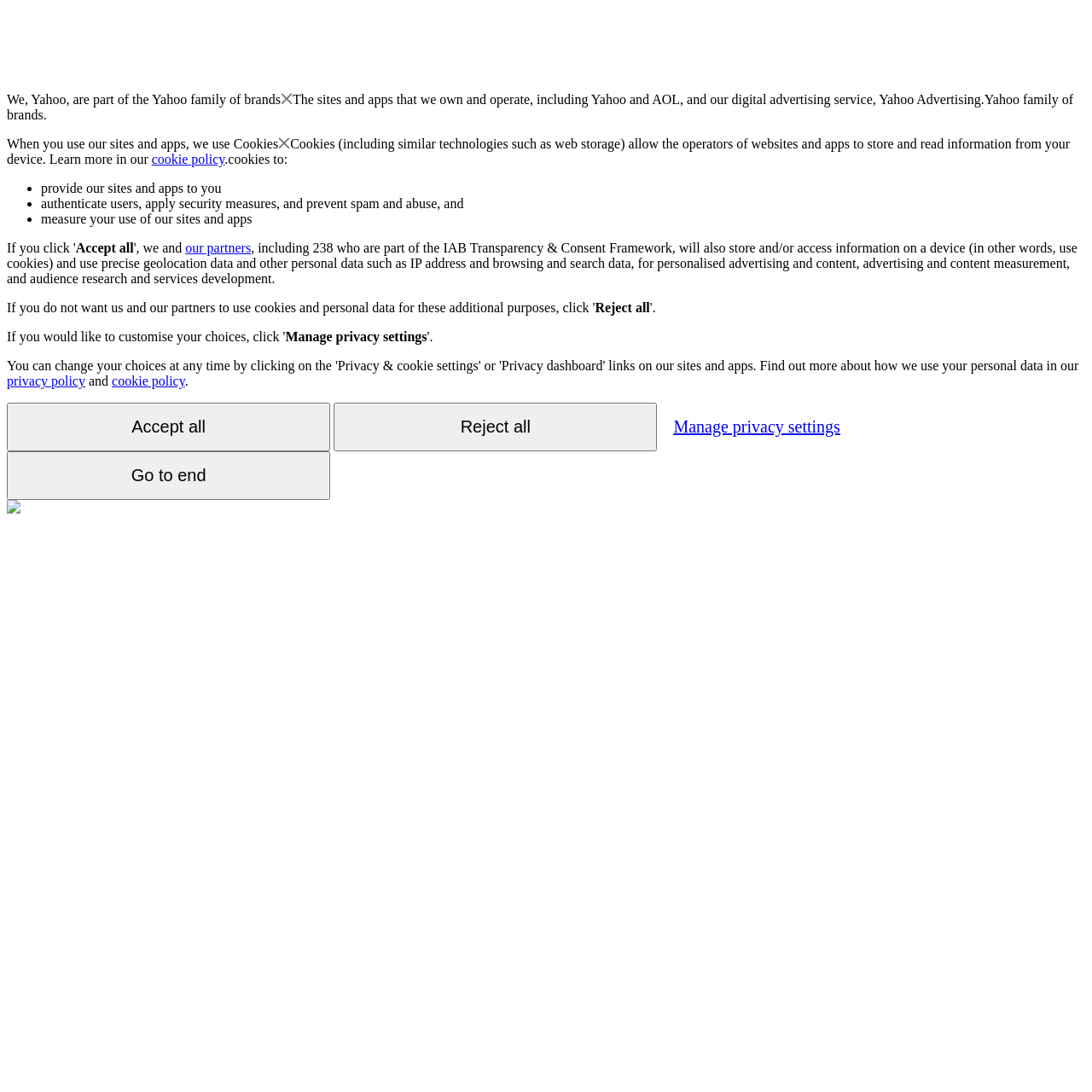Provide a single word or phrase answer to the question: 
How many buttons are there on the webpage?

5